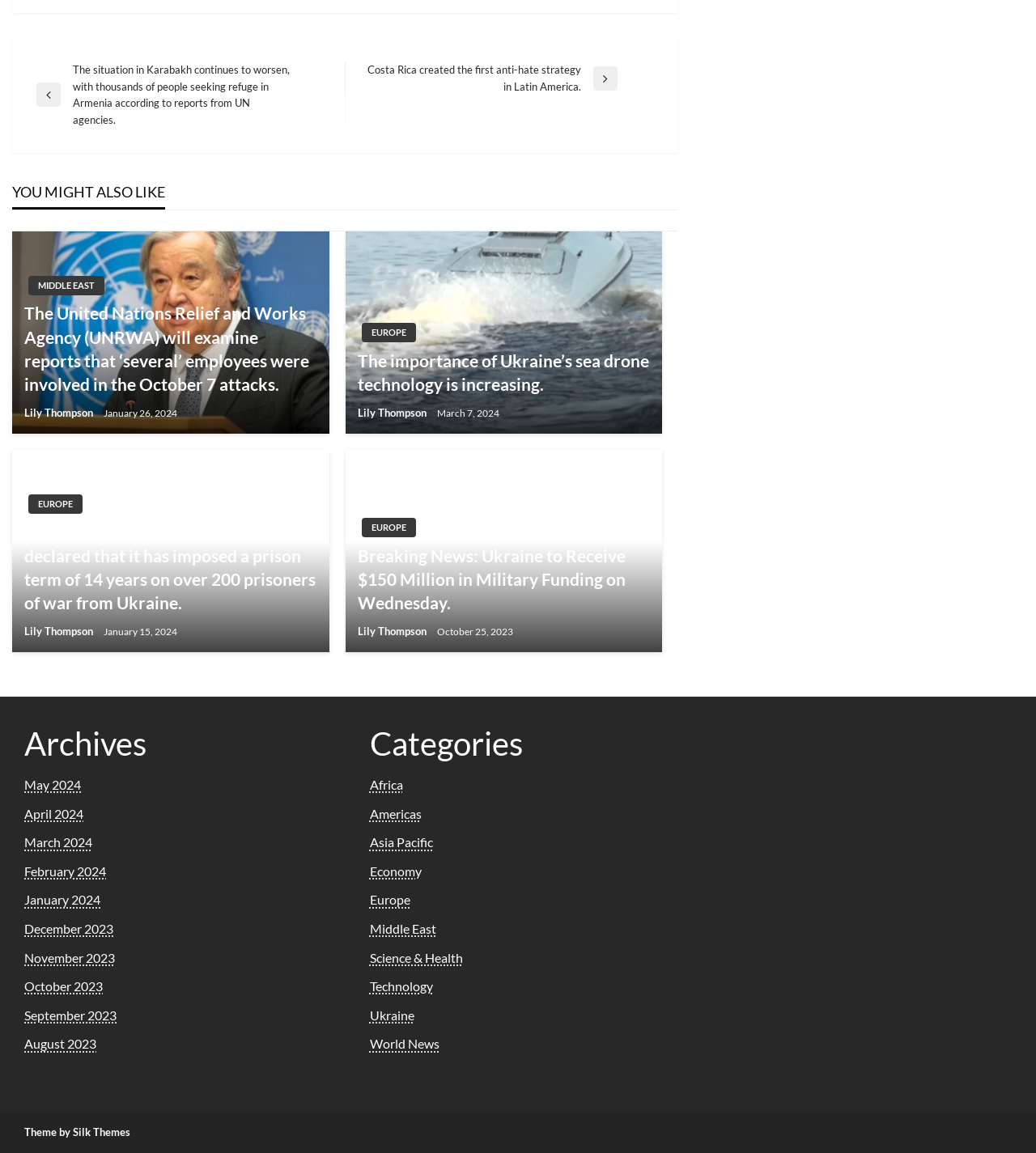How many months are listed in the 'Archives' section?
Make sure to answer the question with a detailed and comprehensive explanation.

I counted the number of month links under the 'Archives' heading, which are 12, ranging from May 2024 to August 2023.